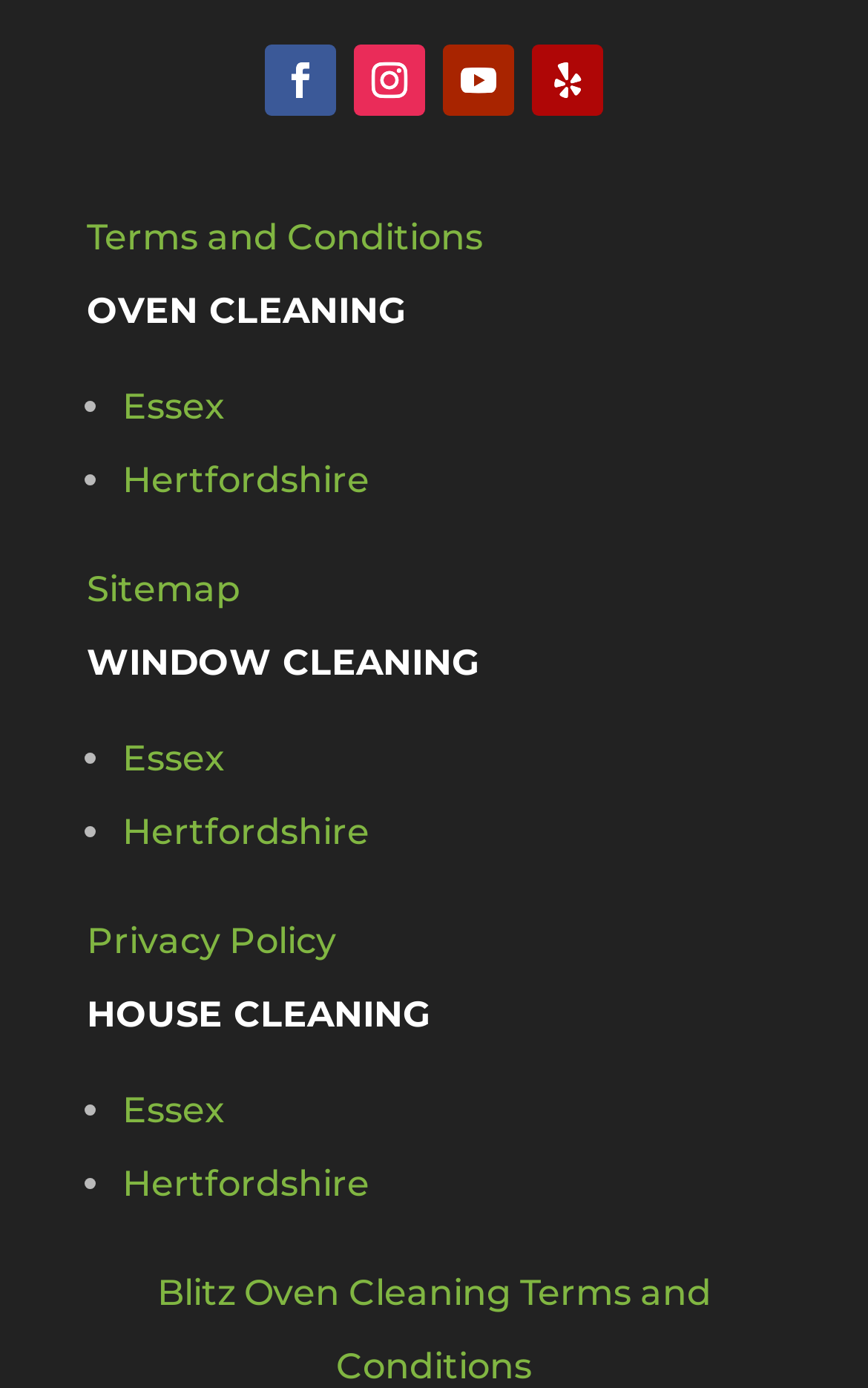Using the given element description, provide the bounding box coordinates (top-left x, top-left y, bottom-right x, bottom-right y) for the corresponding UI element in the screenshot: Terms and Conditions

[0.1, 0.155, 0.556, 0.185]